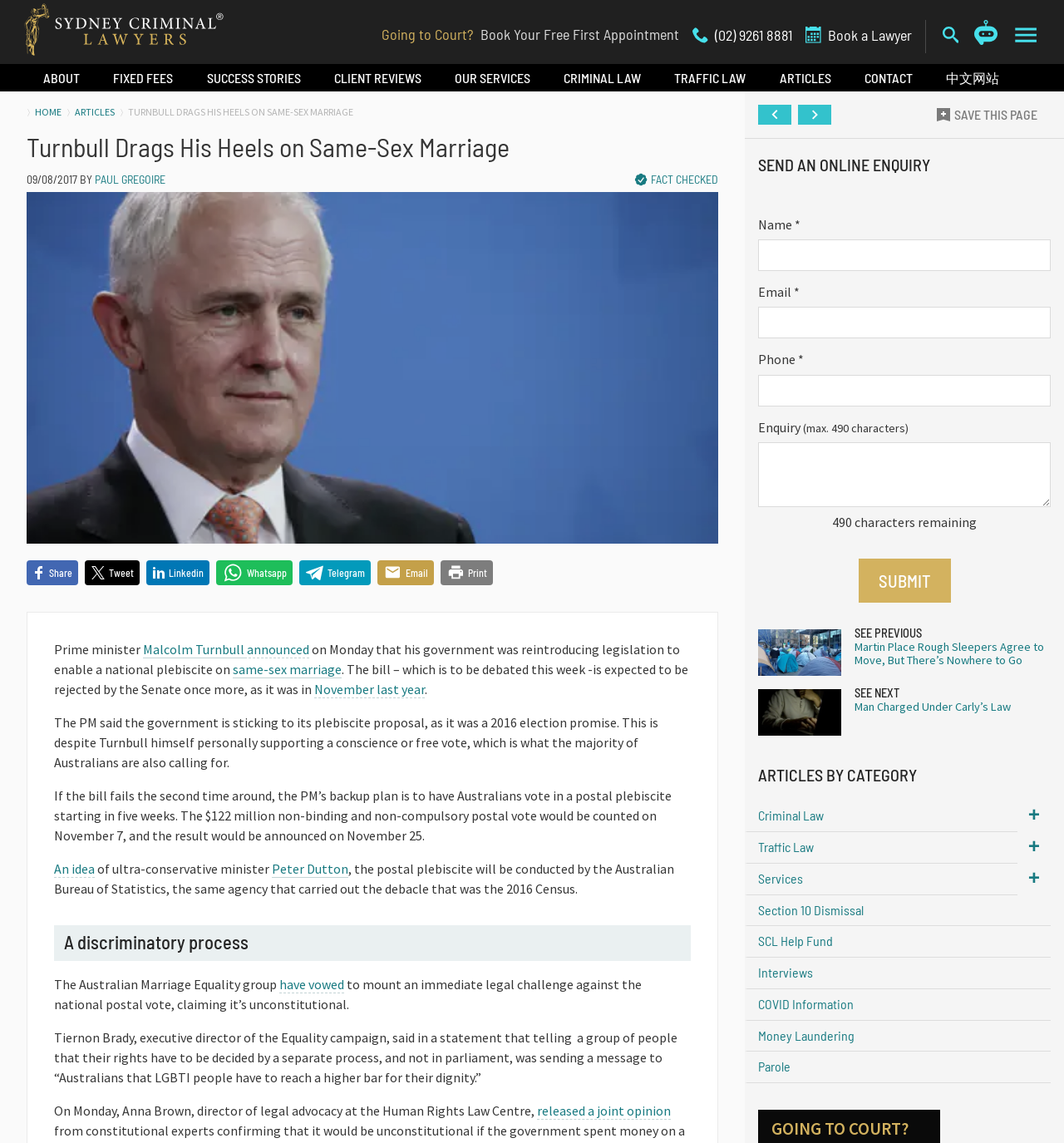How many weeks before the postal plebiscite is expected to start?
Based on the image, answer the question with as much detail as possible.

I found the answer by reading the article content, specifically the sentence 'If the bill fails the second time around, the PM’s backup plan is to have Australians vote in a postal plebiscite starting in five weeks' which mentions the time period before the postal plebiscite is expected to start.